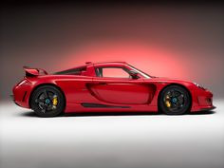Respond to the following question with a brief word or phrase:
What is the purpose of the articulating solar panels?

Sustainability